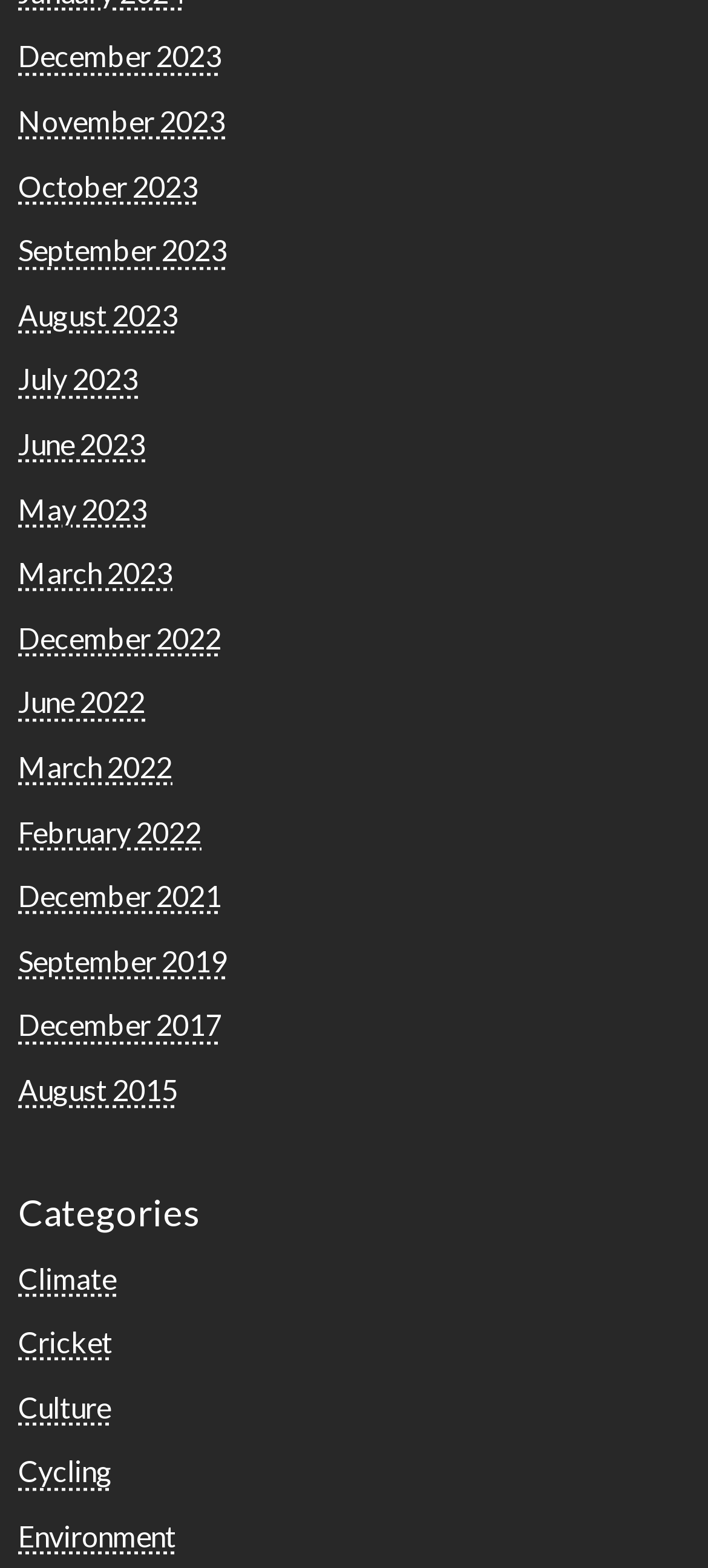Pinpoint the bounding box coordinates of the clickable element needed to complete the instruction: "Contact us via Whatsapp". The coordinates should be provided as four float numbers between 0 and 1: [left, top, right, bottom].

None